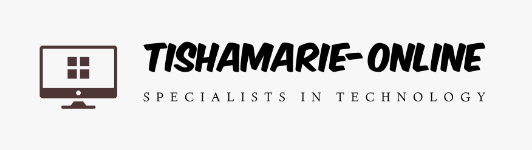Craft a detailed explanation of the image.

The image features the logo of "Tishamarie Online," a platform dedicated to technology insights and updates. The logo showcases a stylized computer monitor displaying a grid icon, symbolizing digital communication and information exchange. Beneath the monitor, the bold title "TISHAMARIE-ONLINE" is prominently displayed, emphasizing the brand's identity, while the tagline "SPECIALISTS IN TECHNOLOGY" conveys the organization's expertise and focus within the tech industry. This branding reflects a modern and professional approach to delivering technology content to its audience, appealing to tech enthusiasts and professionals alike.